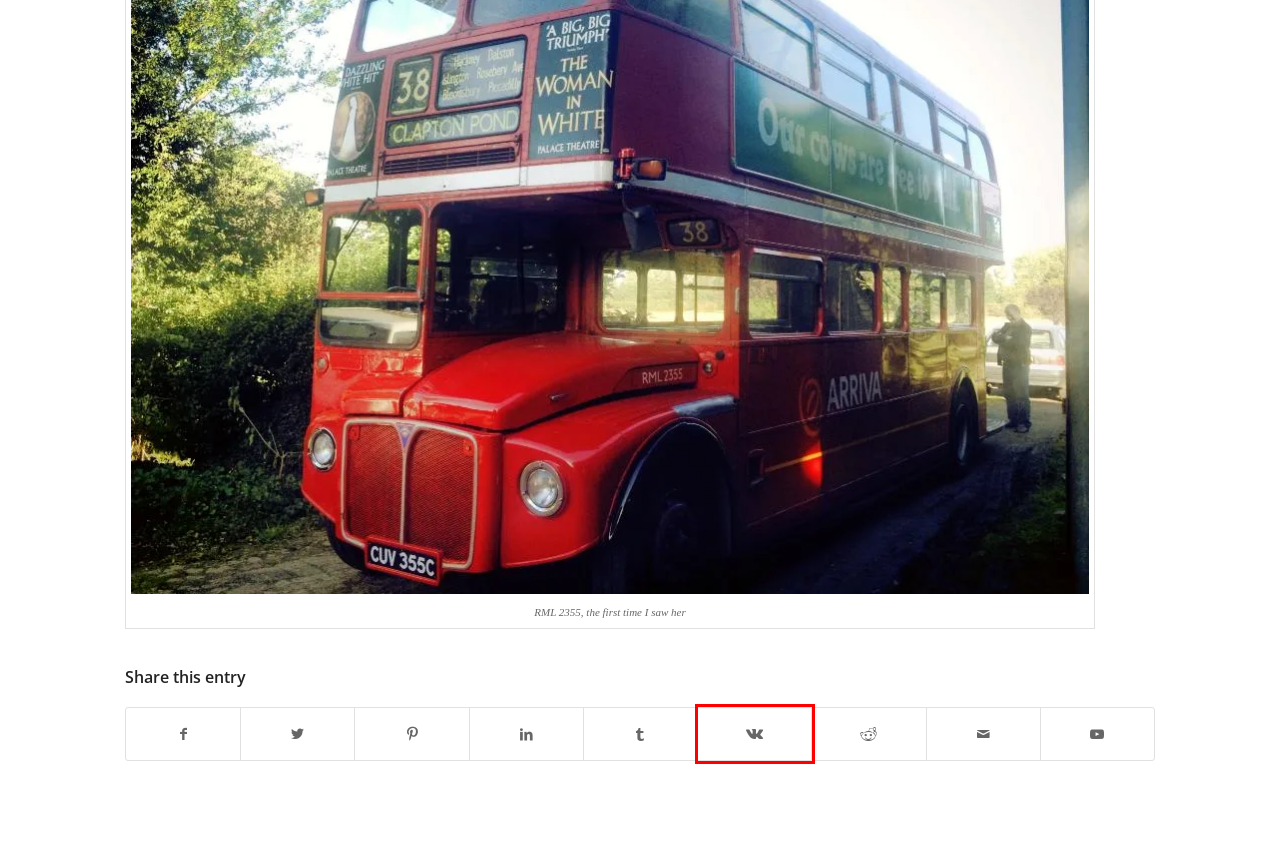You have a screenshot showing a webpage with a red bounding box highlighting an element. Choose the webpage description that best fits the new webpage after clicking the highlighted element. The descriptions are:
A. Gallery - Mobile Vintage Bus Bar Hire BAR ML 2355
B. Shop 1 - Mobile Vintage Bus Bar Hire BAR ML 2355
C. Home - Mobile Vintage Bus Bar Hire BAR ML 2355
D. VK | 登录
E. Cart - Mobile Vintage Bus Bar Hire BAR ML 2355
F. Pete And His Bus - Mobile Vintage Bus Bar Hire BAR ML 2355
G. Contact – Enfold Theme Demo
H. The purchase! - Mobile Vintage Bus Bar Hire BAR ML 2355

D